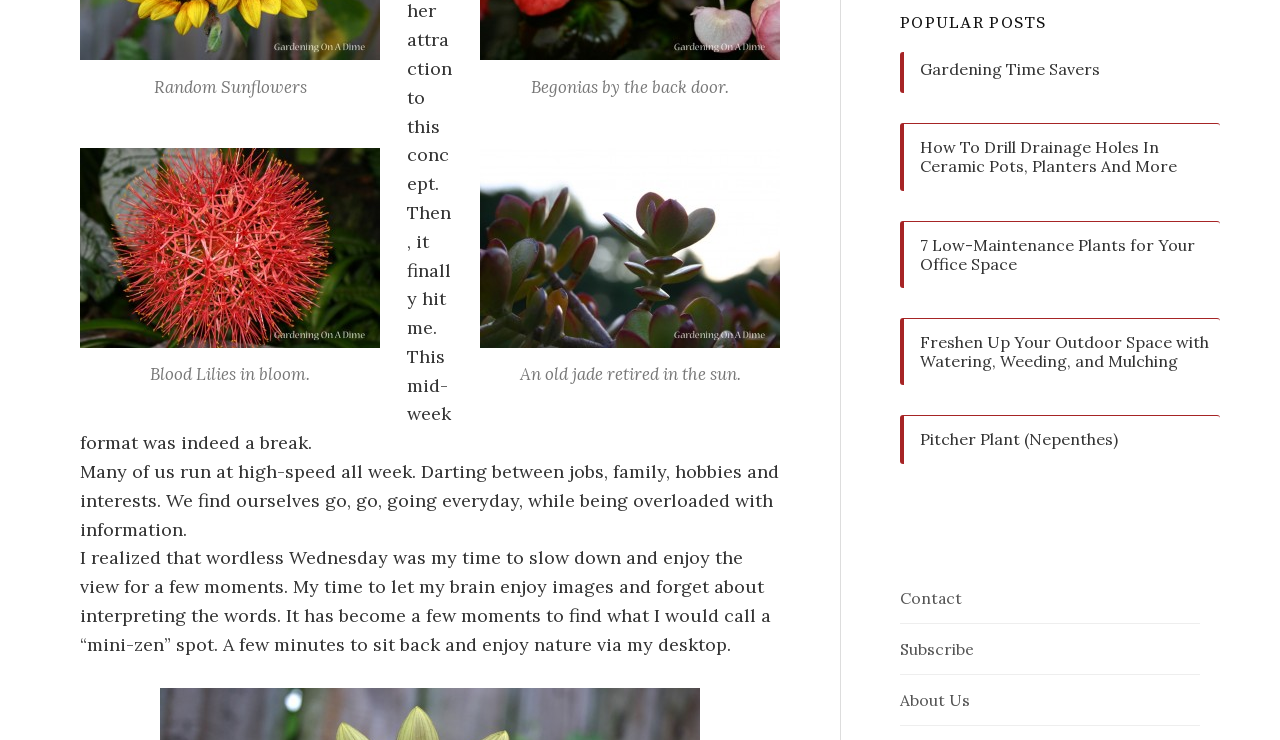Determine the bounding box coordinates for the area that should be clicked to carry out the following instruction: "Explore 'Pitcher Plant (Nepenthes)'".

[0.719, 0.582, 0.953, 0.607]